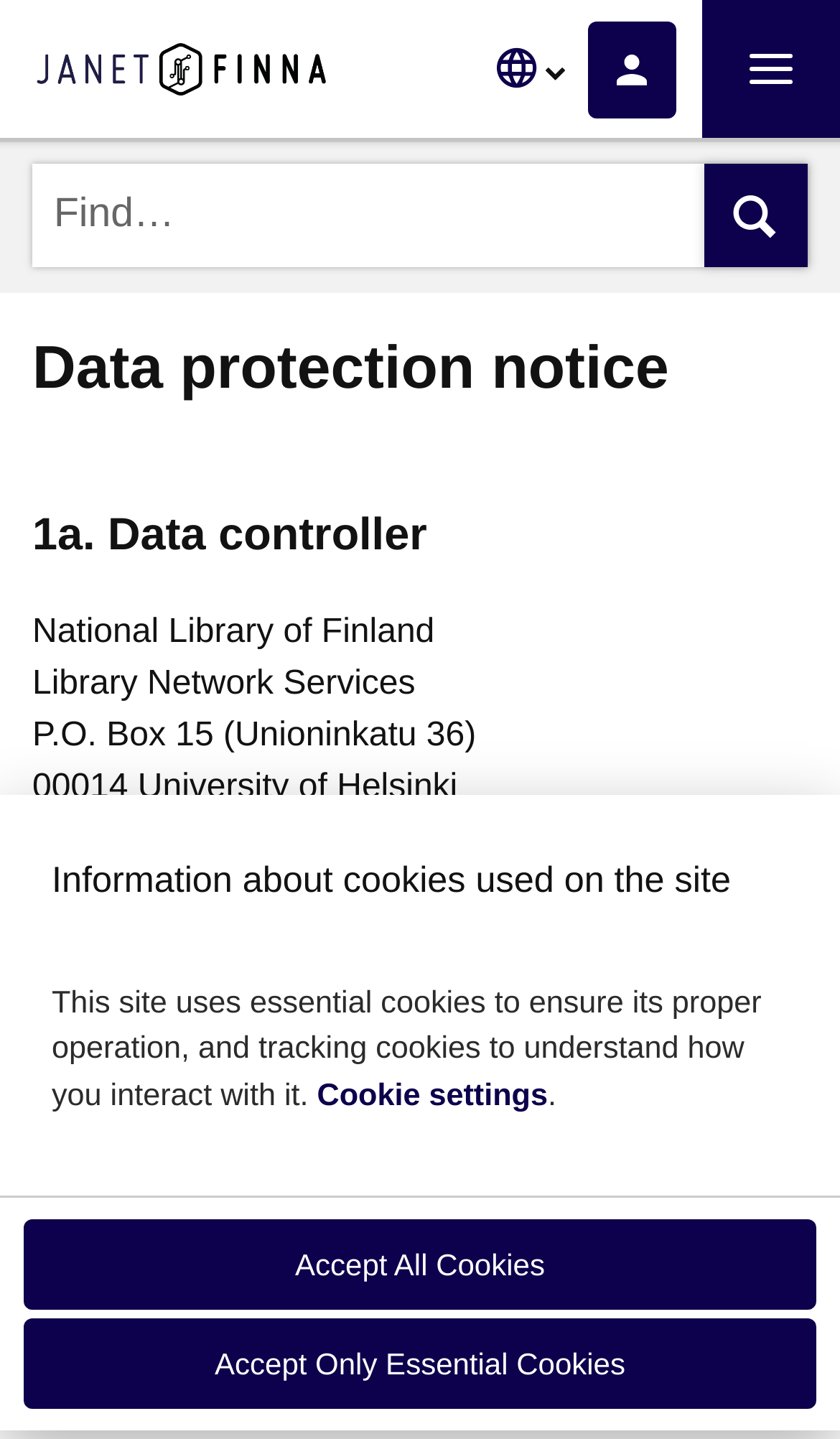Find and indicate the bounding box coordinates of the region you should select to follow the given instruction: "Go to home page".

[0.026, 0.0, 0.41, 0.096]